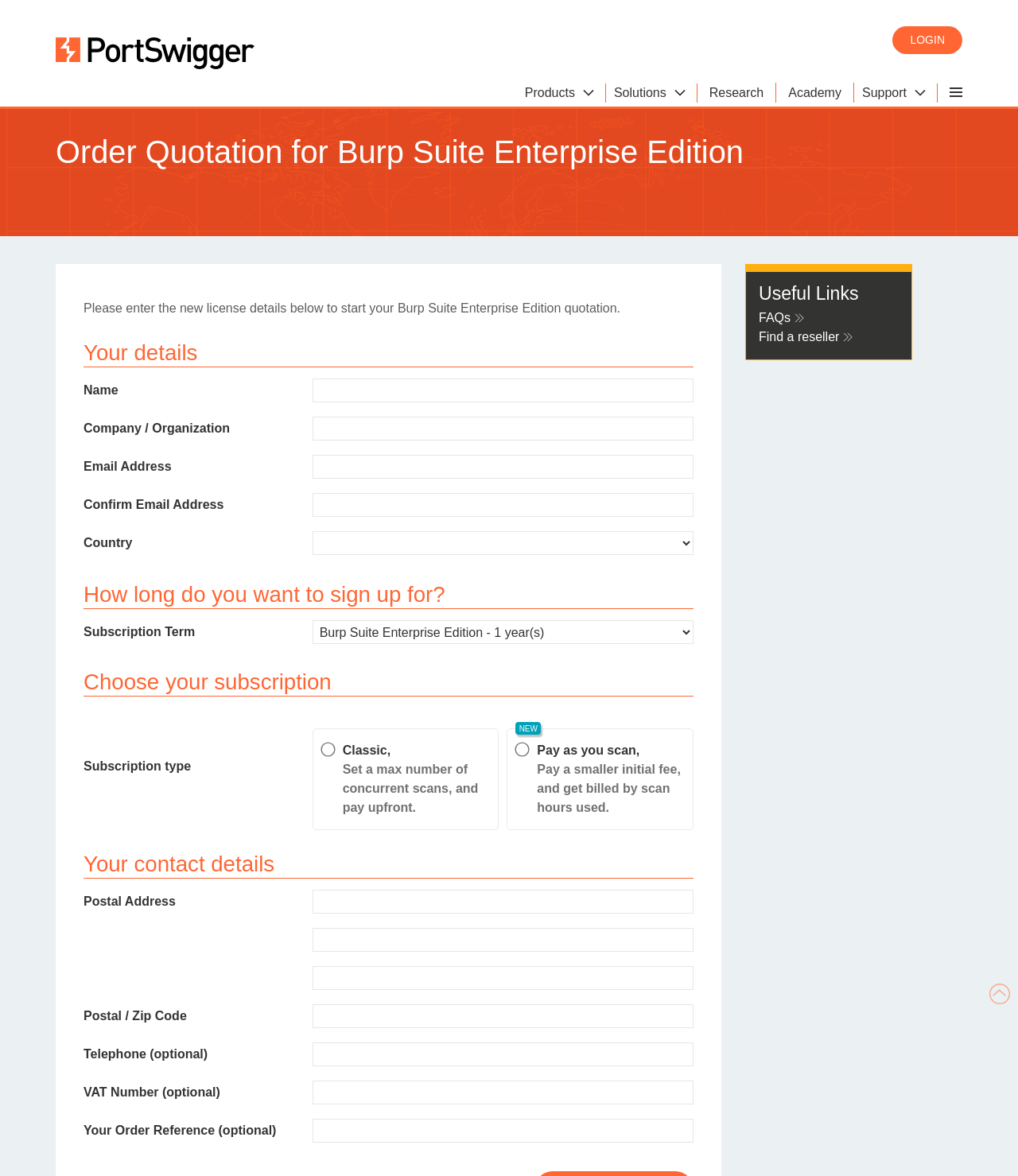Based on what you see in the screenshot, provide a thorough answer to this question: What is the name of the product being quoted?

The question can be answered by looking at the heading 'Order Quotation for Burp Suite Enterprise Edition' at the top of the webpage, which indicates that the product being quoted is Burp Suite Enterprise Edition.